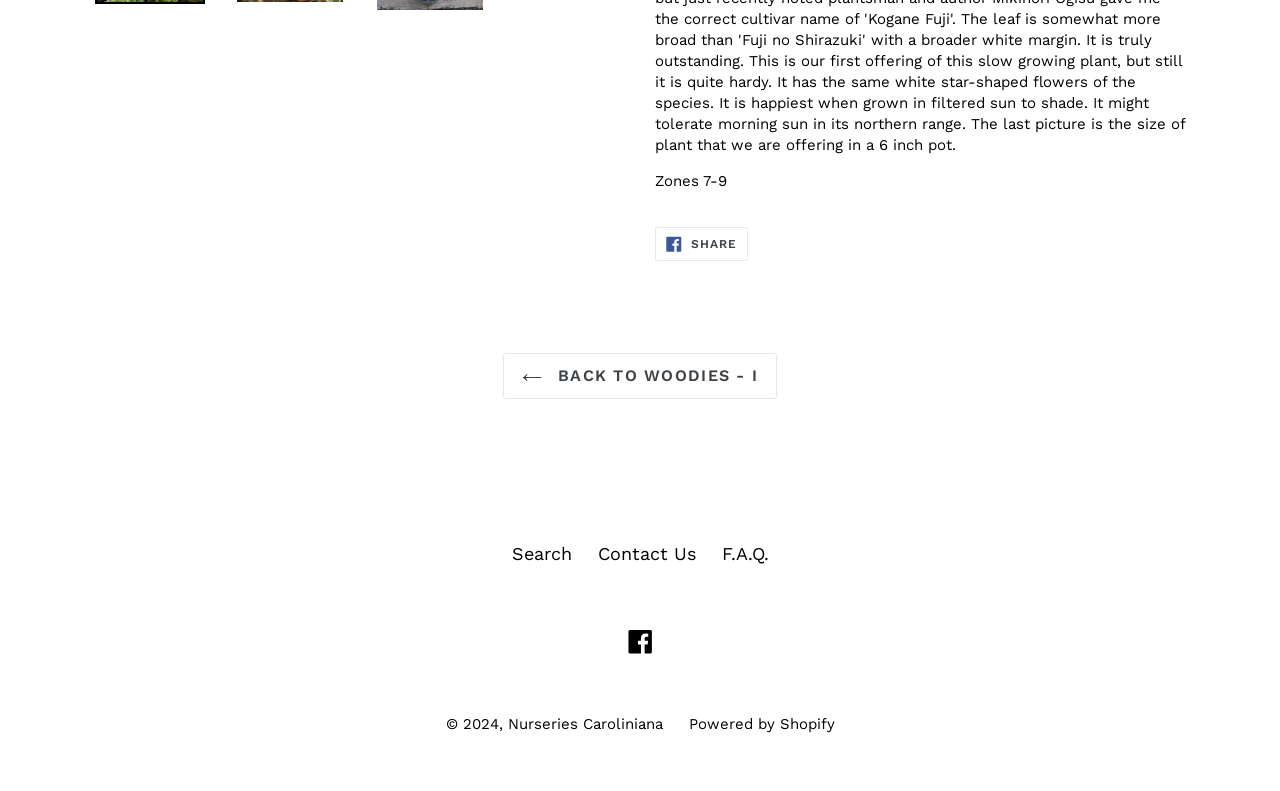Predict the bounding box coordinates for the UI element described as: "Privacy Policy". The coordinates should be four float numbers between 0 and 1, presented as [left, top, right, bottom].

None